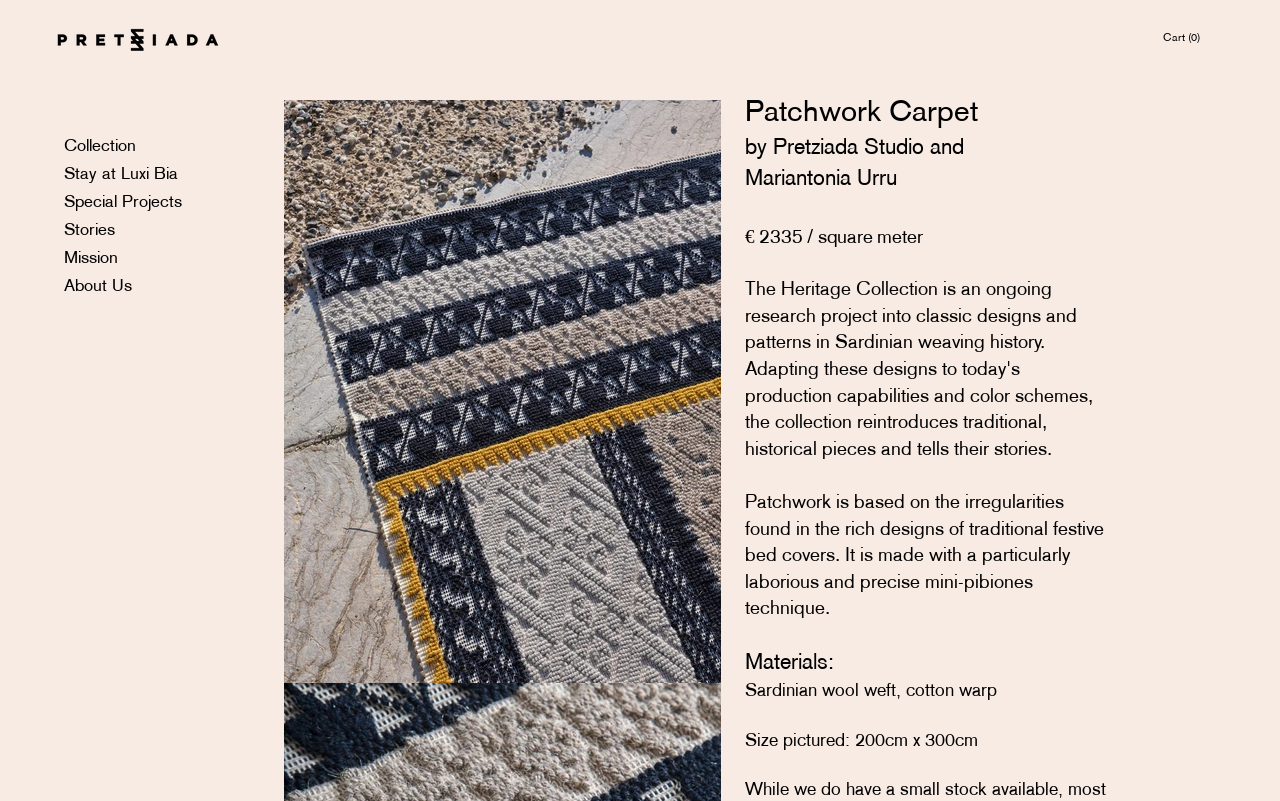Please find the bounding box coordinates in the format (top-left x, top-left y, bottom-right x, bottom-right y) for the given element description. Ensure the coordinates are floating point numbers between 0 and 1. Description: Special Projects

[0.05, 0.235, 0.188, 0.27]